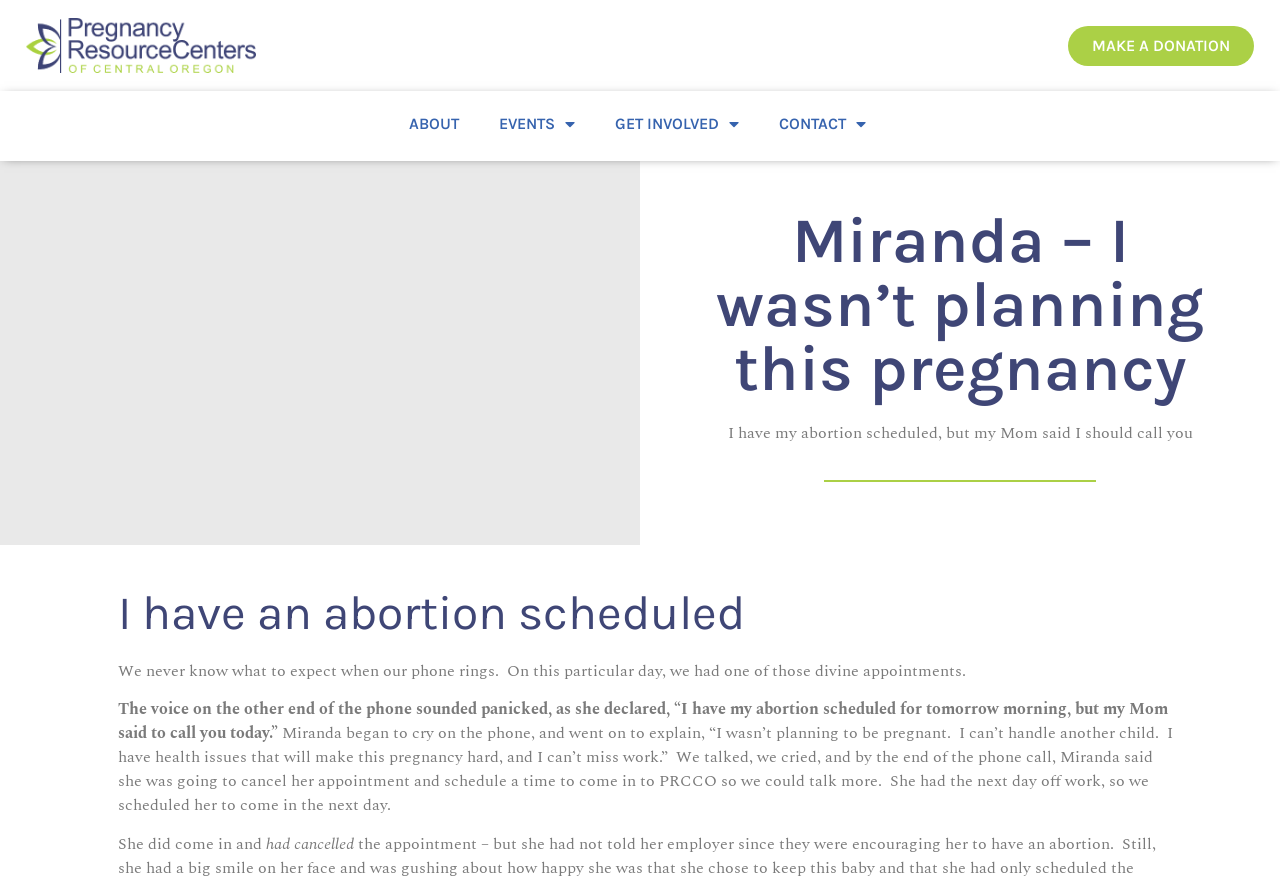Offer a detailed explanation of the webpage layout and contents.

The webpage appears to be a story or testimonial about a woman named Miranda who was planning to have an abortion but changed her mind after speaking with someone from the Pregnancy Resource Center. 

At the top left of the page, there is a logo of the Pregnancy Resource Center. On the top right, there are several links, including "MAKE A DONATION", "ABOUT", "EVENTS", "GET INVOLVED", and "CONTACT". 

Below the logo, there is a heading that reads "Miranda – I wasn’t planning this pregnancy". 

The main content of the page is a story about Miranda, which is divided into several paragraphs. The story begins with a quote from Miranda, saying "I have my abortion scheduled, but my Mom said I should call you". 

The paragraphs that follow describe Miranda's conversation with someone from the Pregnancy Resource Center, where she explains her situation and her reasons for wanting to have an abortion. The story continues with Miranda's decision to cancel her abortion appointment and schedule a visit to the Pregnancy Resource Center instead. 

Throughout the page, there are no images other than the logo at the top. The layout is simple, with a focus on the text content.